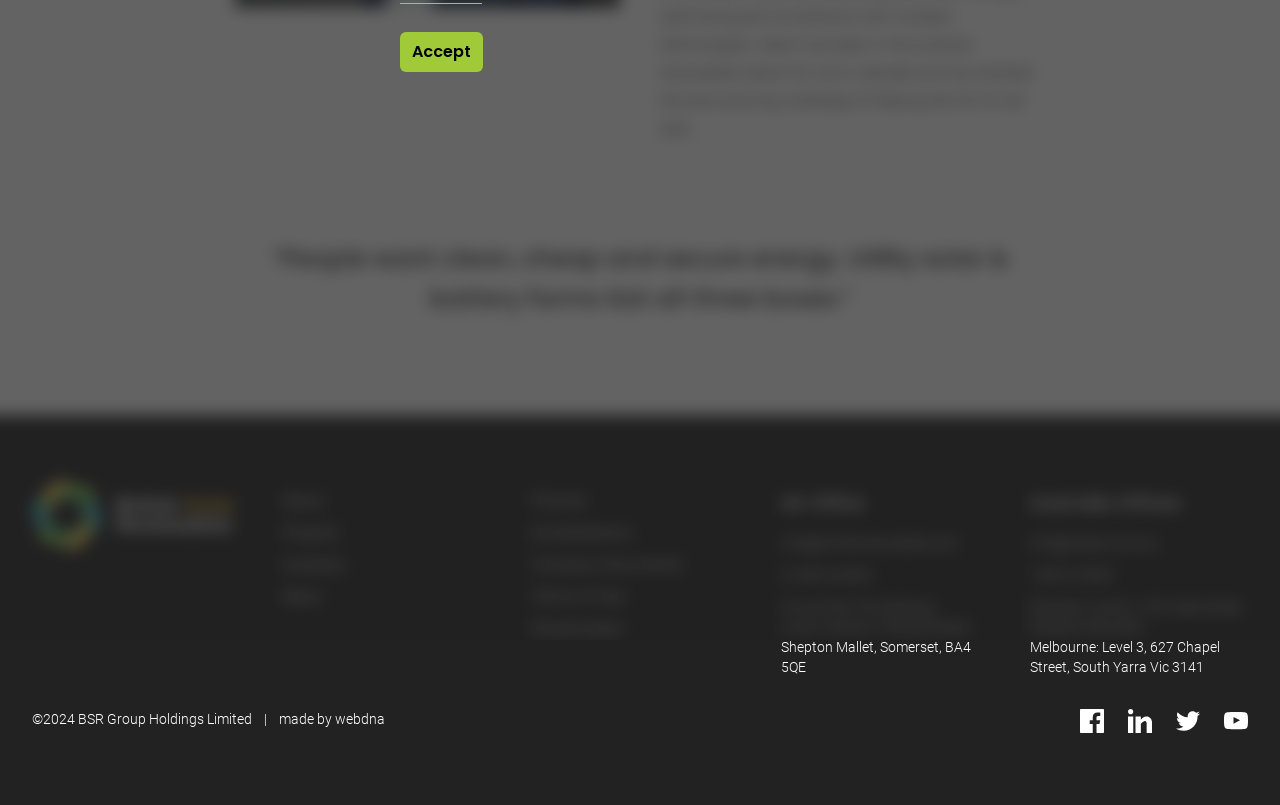Bounding box coordinates are given in the format (top-left x, top-left y, bottom-right x, bottom-right y). All values should be floating point numbers between 0 and 1. Provide the bounding box coordinate for the UI element described as: 1300 619595

[0.805, 0.701, 0.975, 0.726]